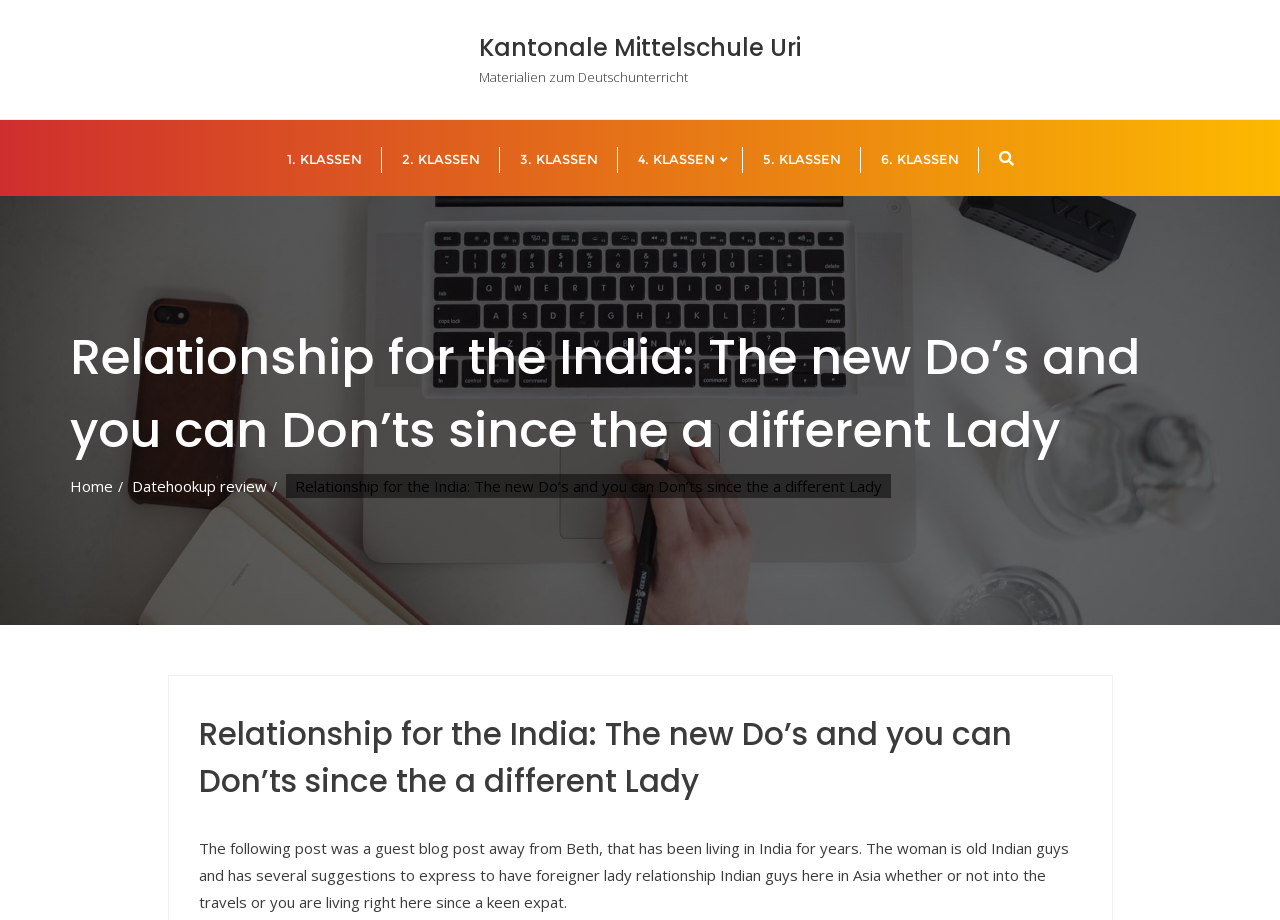Could you provide the bounding box coordinates for the portion of the screen to click to complete this instruction: "Click on the Animals category"?

None